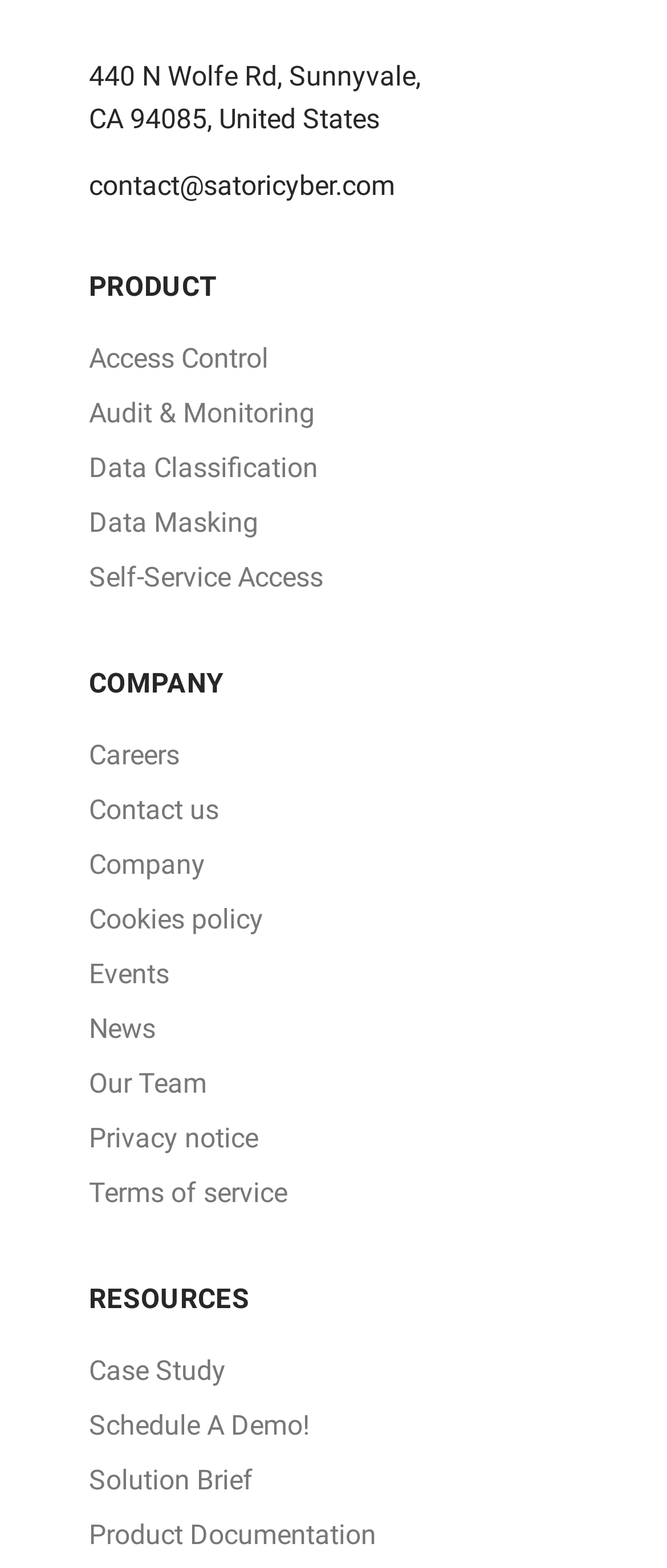Using the format (top-left x, top-left y, bottom-right x, bottom-right y), and given the element description, identify the bounding box coordinates within the screenshot: Careers

[0.133, 0.465, 0.867, 0.499]